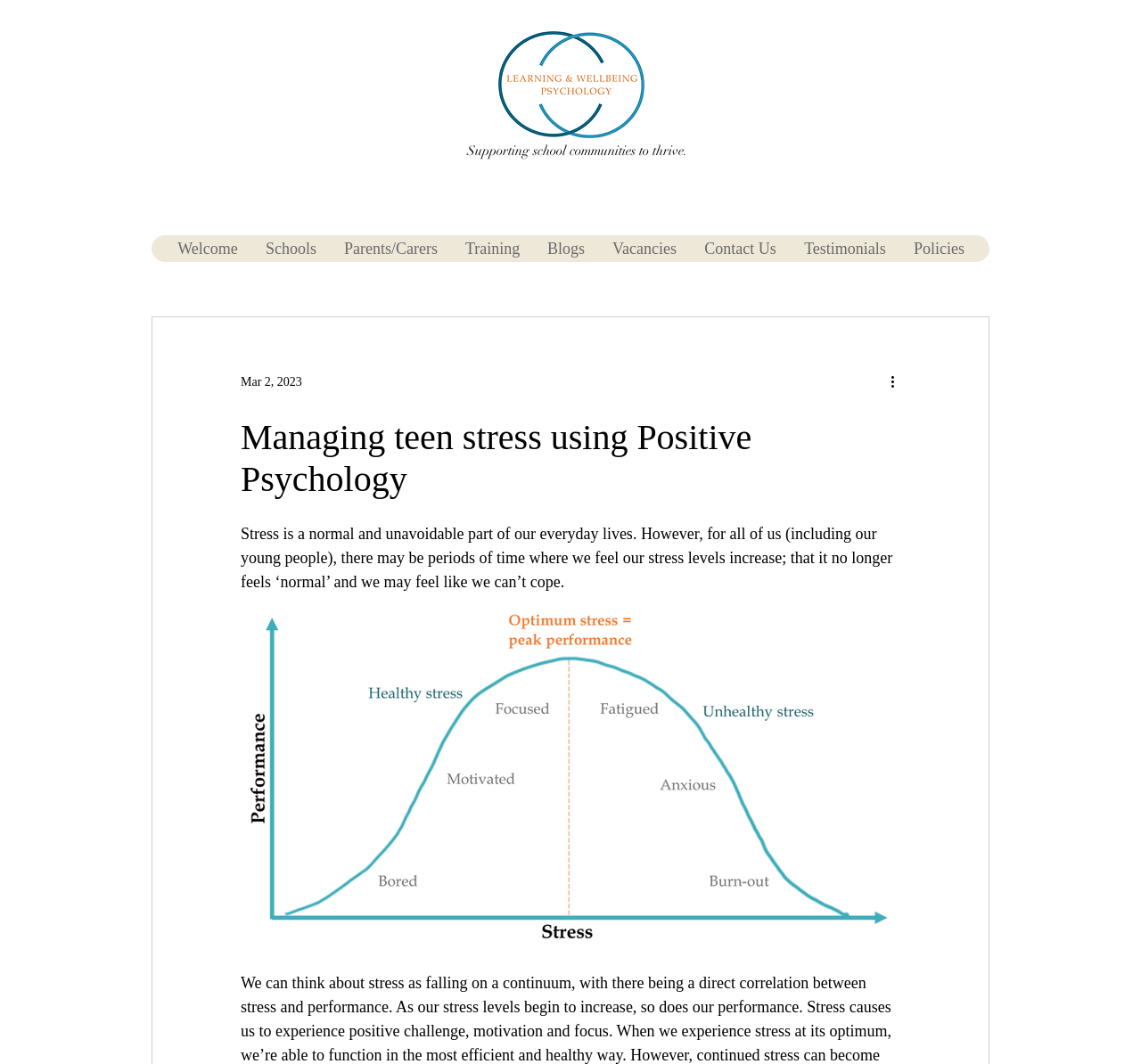Ascertain the bounding box coordinates for the UI element detailed here: "Testimonials". The coordinates should be provided as [left, top, right, bottom] with each value being a float between 0 and 1.

[0.692, 0.221, 0.788, 0.246]